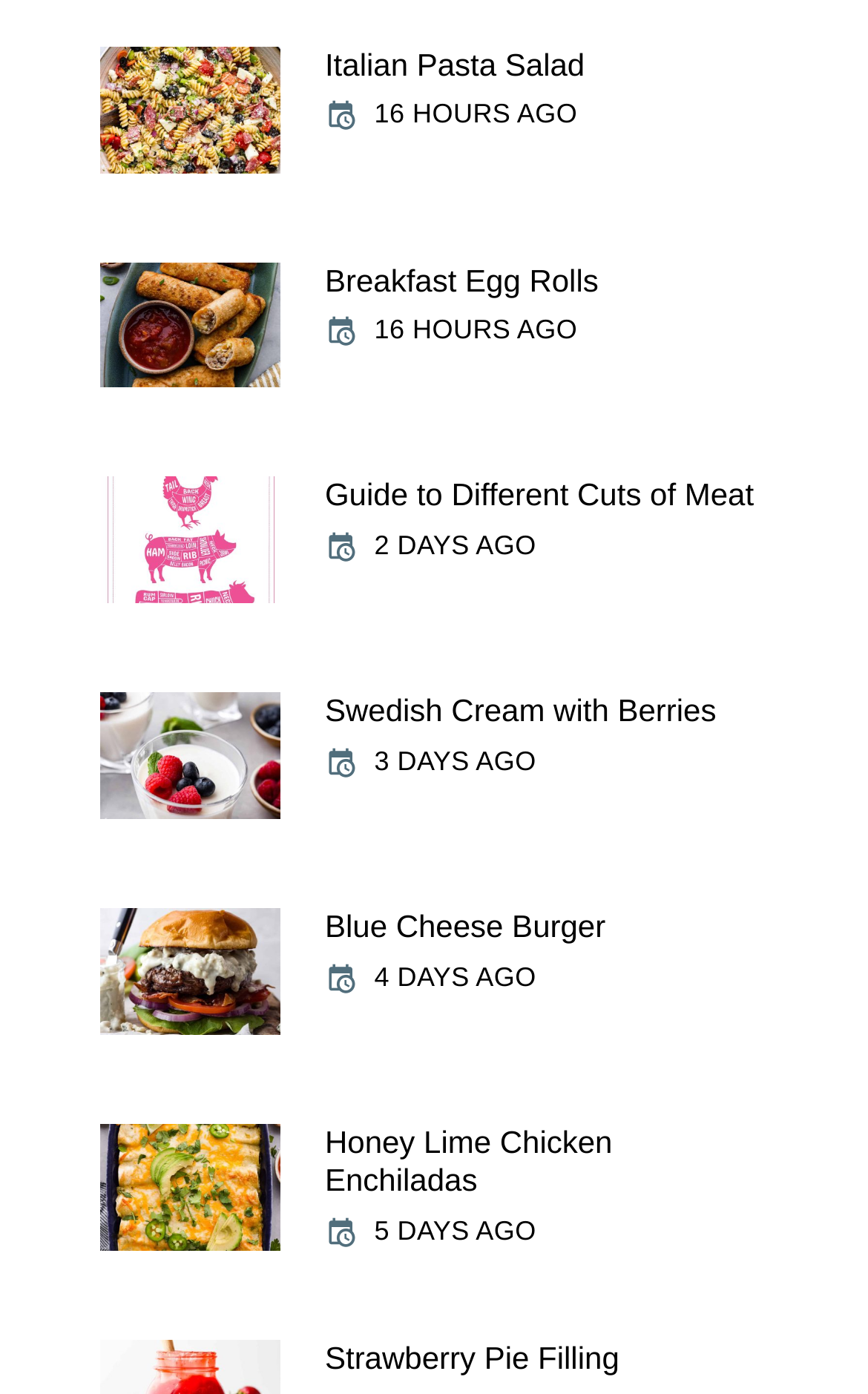Please determine the bounding box coordinates of the section I need to click to accomplish this instruction: "Read Guide to Different Cuts of Meat".

[0.374, 0.342, 0.869, 0.368]